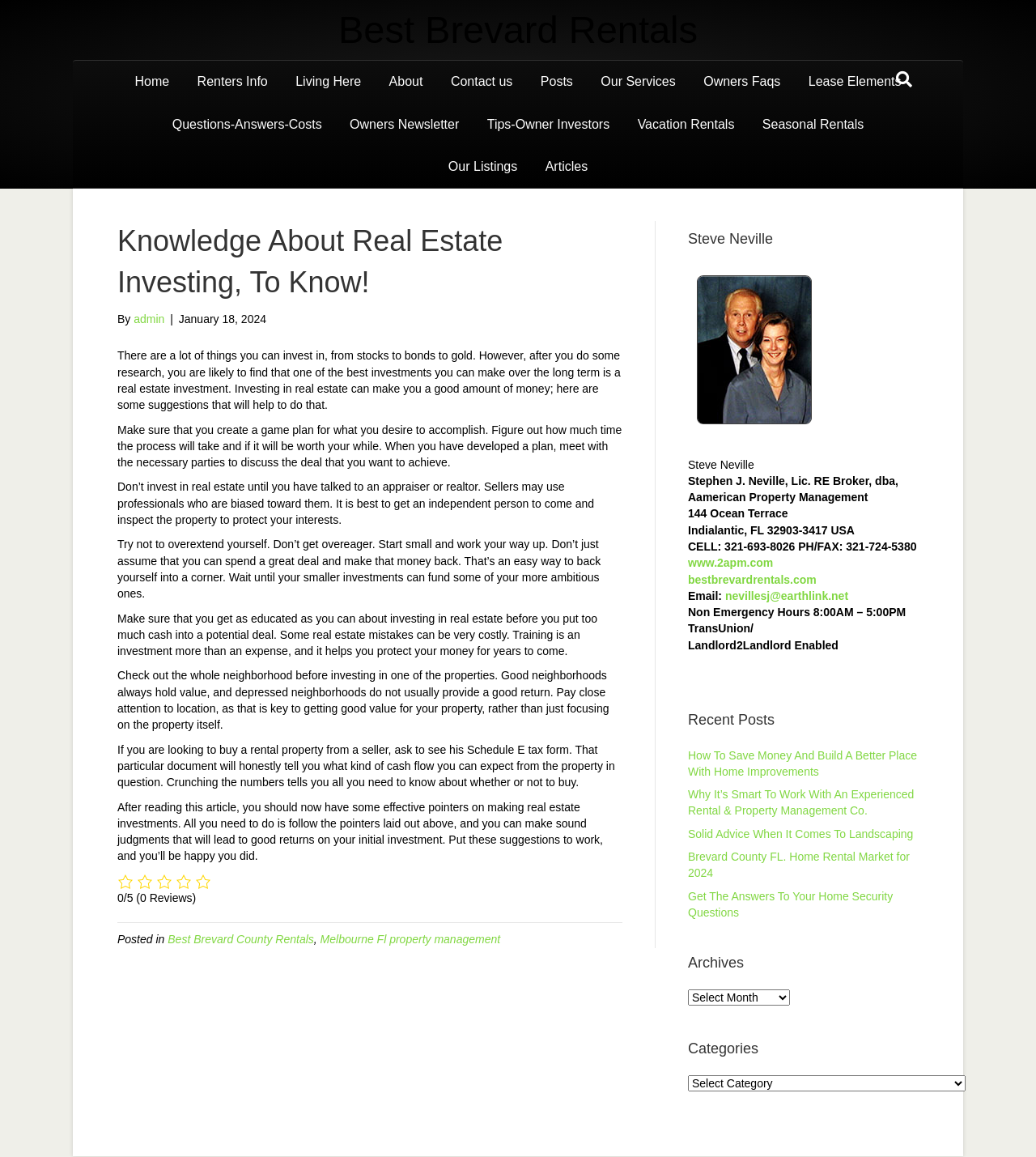Find the bounding box coordinates of the clickable region needed to perform the following instruction: "Read the article about 'Knowledge About Real Estate Investing, To Know!' ". The coordinates should be provided as four float numbers between 0 and 1, i.e., [left, top, right, bottom].

[0.113, 0.191, 0.601, 0.819]